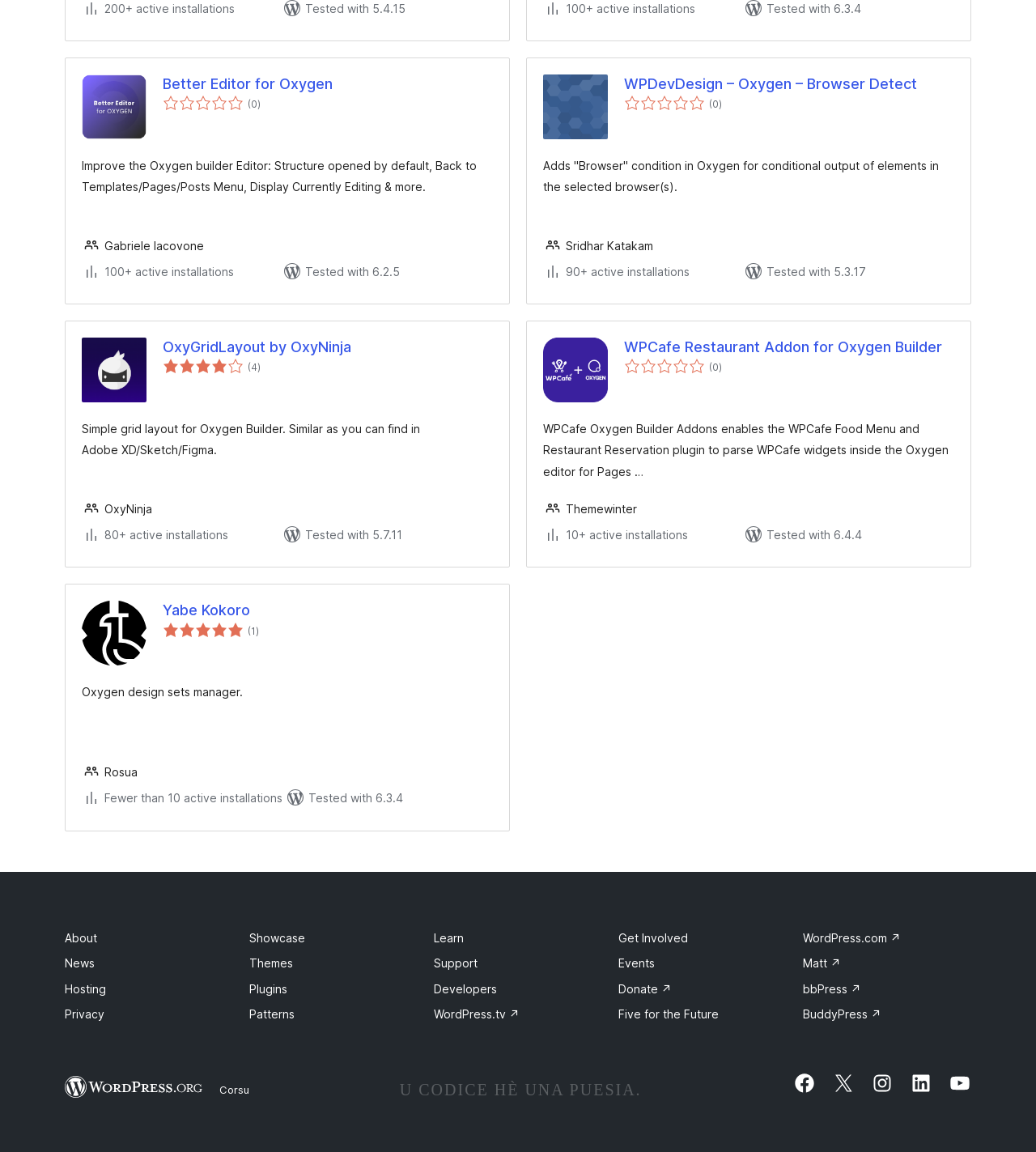Please identify the bounding box coordinates of the element on the webpage that should be clicked to follow this instruction: "Check the ratings of 'OxyGridLayout by OxyNinja'". The bounding box coordinates should be given as four float numbers between 0 and 1, formatted as [left, top, right, bottom].

[0.157, 0.311, 0.235, 0.325]